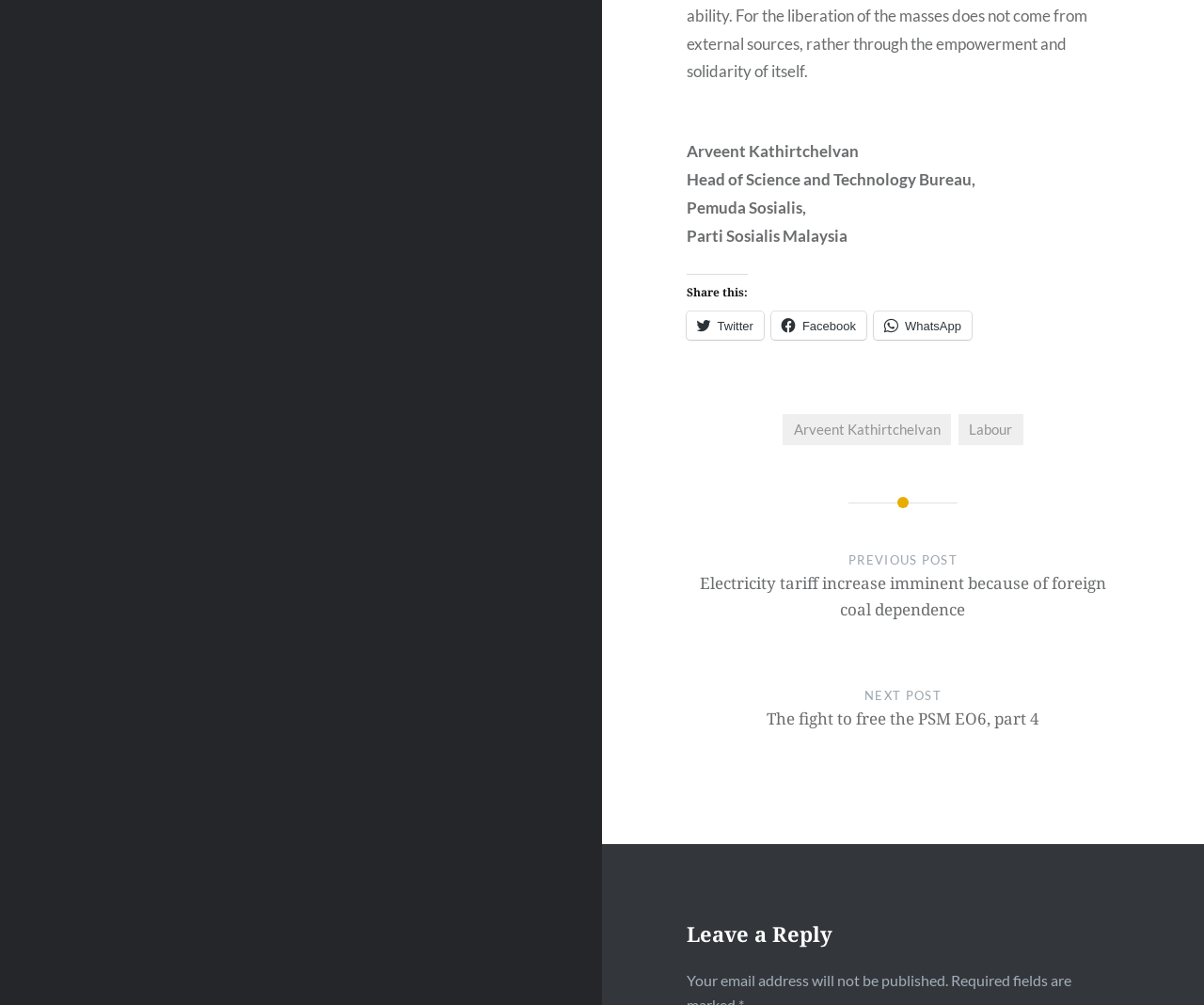Point out the bounding box coordinates of the section to click in order to follow this instruction: "Visit Arveent Kathirtchelvan's page".

[0.65, 0.482, 0.79, 0.512]